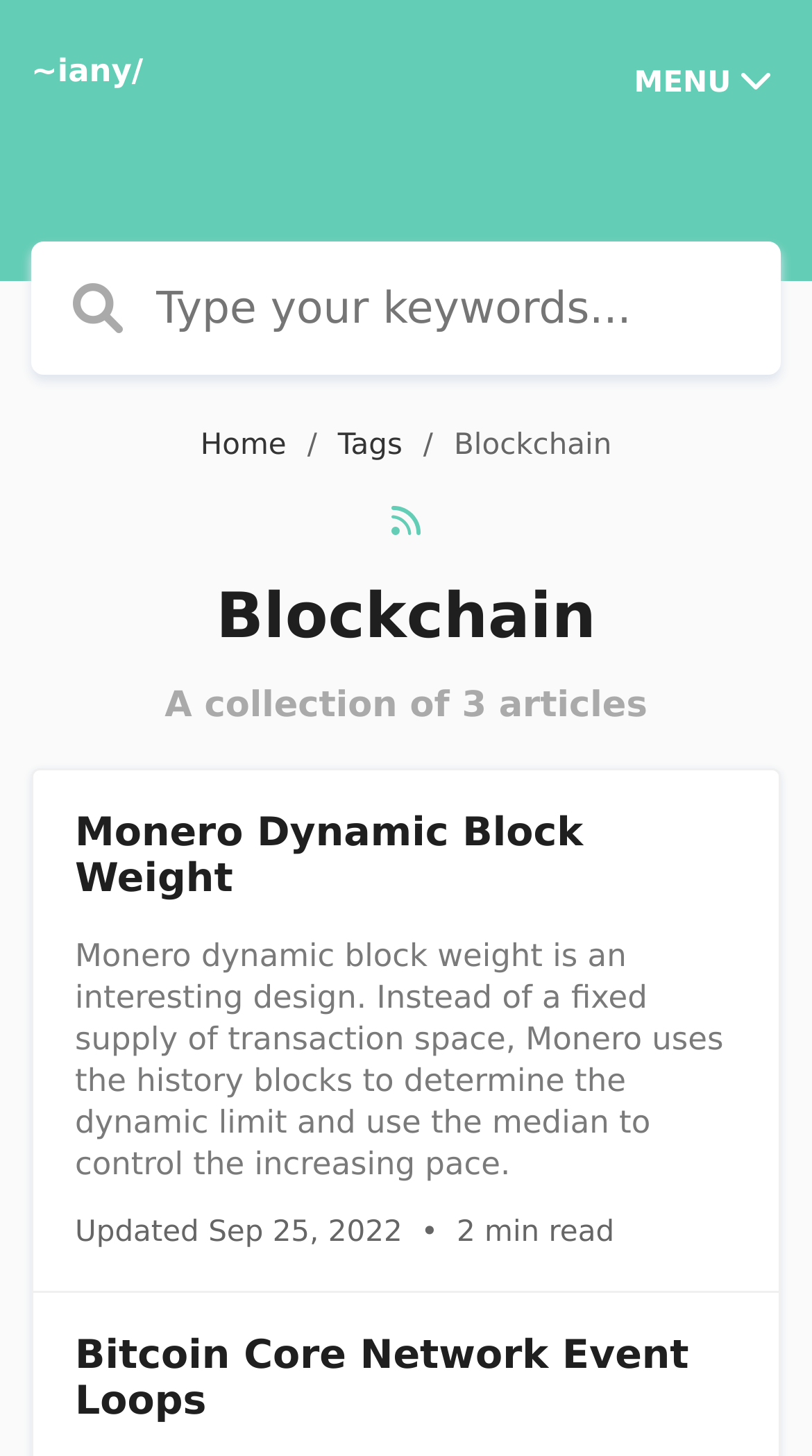Craft a detailed narrative of the webpage's structure and content.

The webpage is about Blockchain, with a prominent heading at the top left corner. Below the heading, there is a search bar that spans across the top of the page, with a search icon and a text box. To the right of the search bar, there is a menu with links to "Home", "Tags", and "Subscribe Blockchain".

Below the menu, there is a collection of 3 articles. The first article has a heading "Monero Dynamic Block Weight" and a brief summary of the article, which discusses Monero's dynamic block weight design. The article also has a footer with the update date "Sep 25, 2022" and an estimated reading time of "2 min read".

The second article has a heading "Bitcoin Core Network Event Loops", but its content is not fully described in the accessibility tree. The articles are arranged vertically, with the first article taking up most of the page space.

There are also some links at the top left corner, including a link to "~iany/" and a generic element described by "site-main-menu".